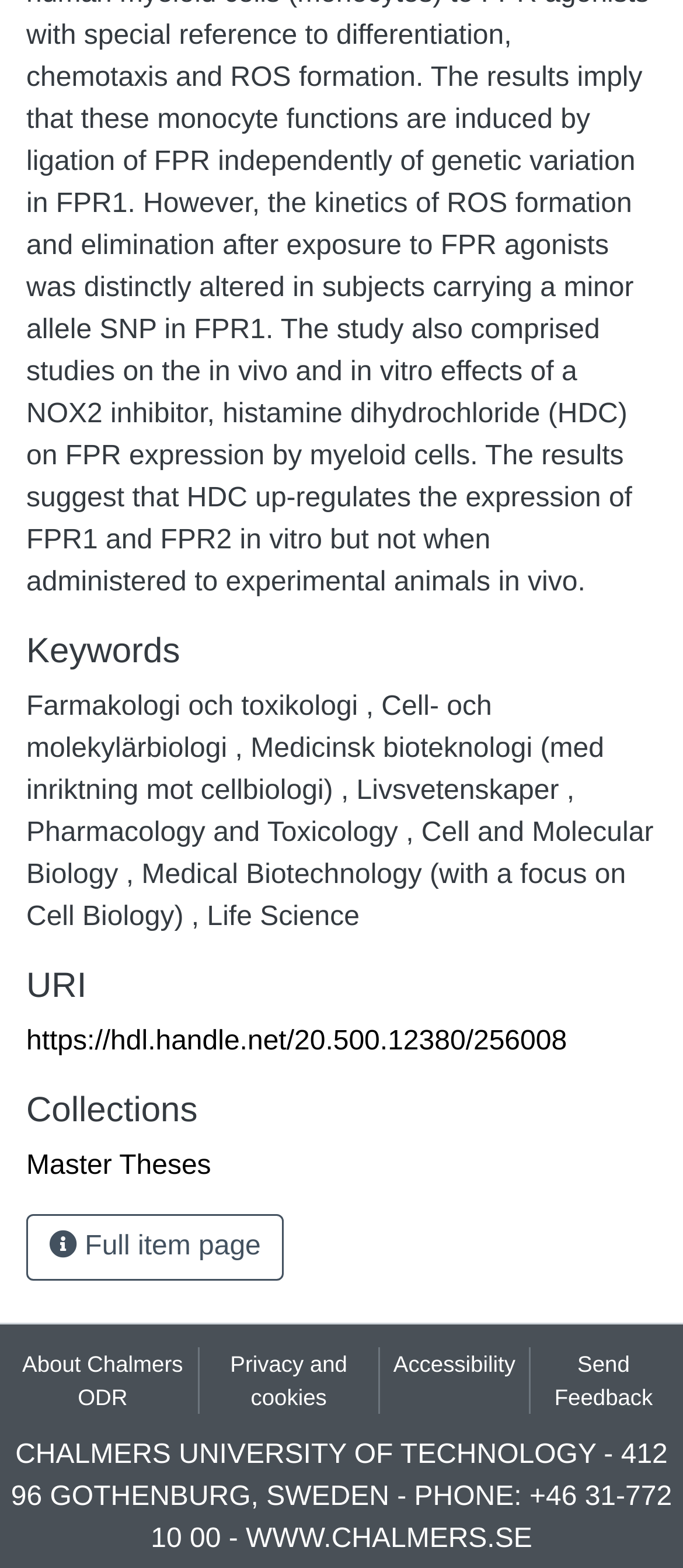Determine the bounding box coordinates of the clickable element to complete this instruction: "View full item page". Provide the coordinates in the format of four float numbers between 0 and 1, [left, top, right, bottom].

[0.038, 0.774, 0.415, 0.816]